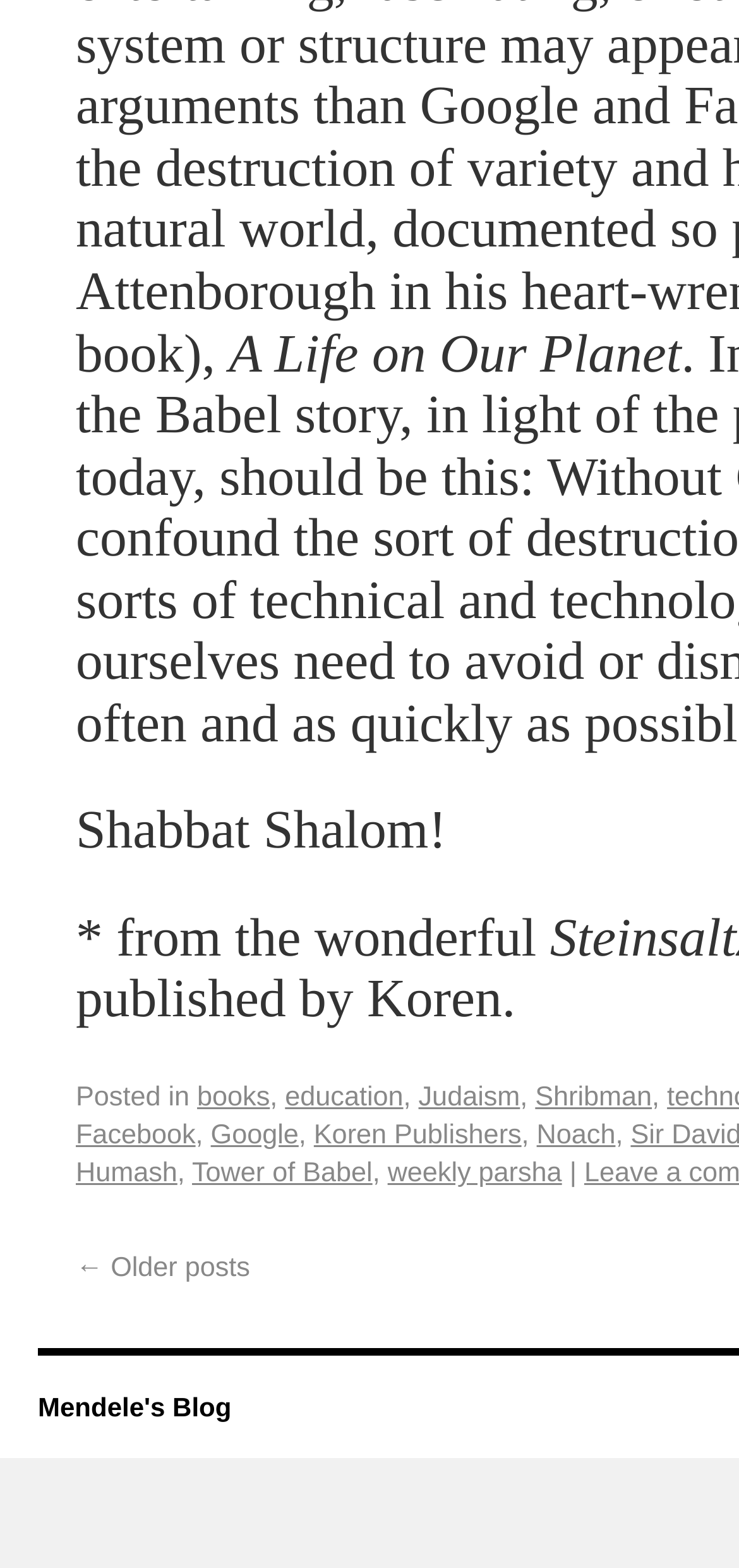What is the title of the blog post?
Using the visual information, respond with a single word or phrase.

A Life on Our Planet